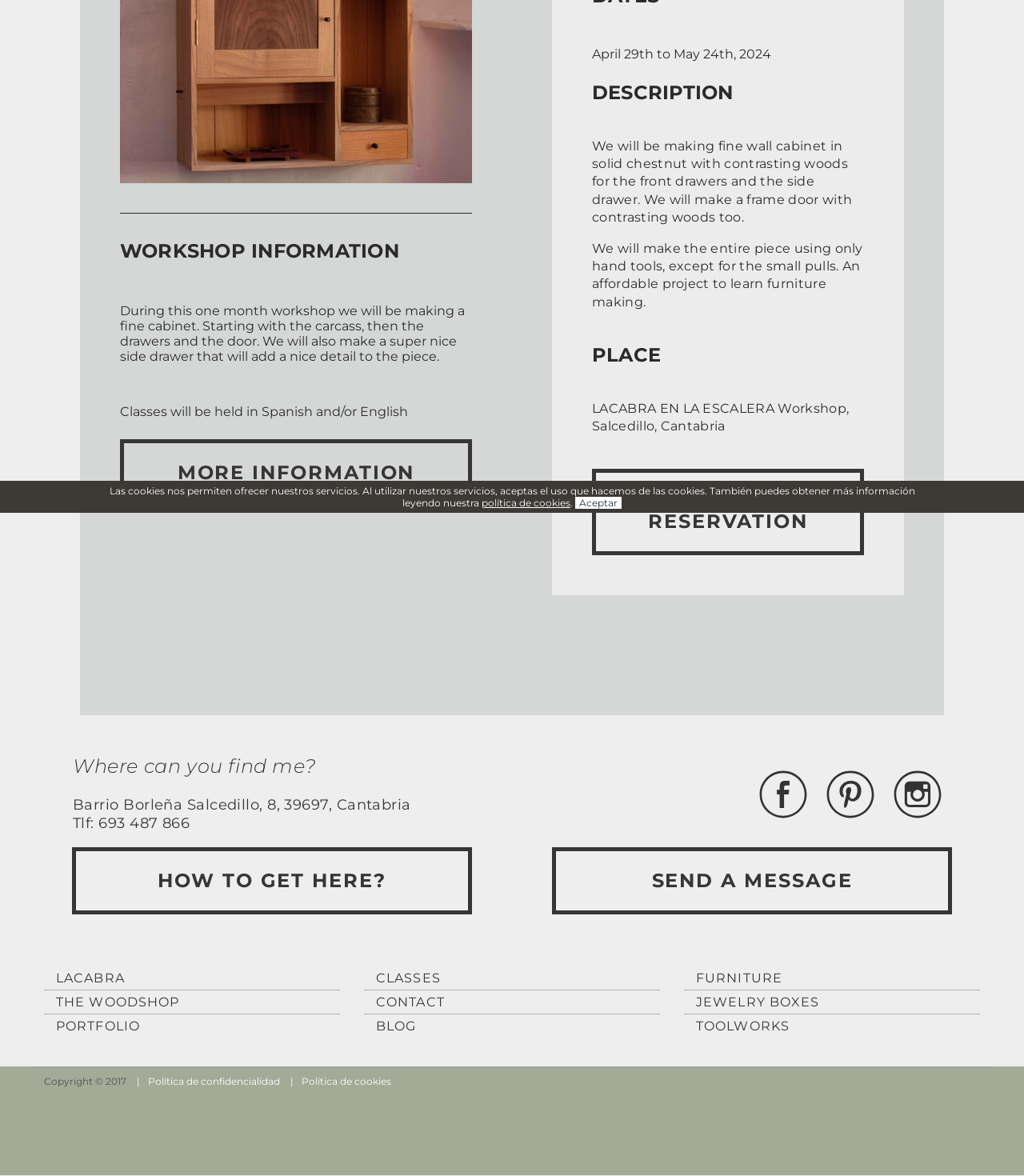Identify the bounding box for the element characterized by the following description: "Dianne L. Hagan".

None